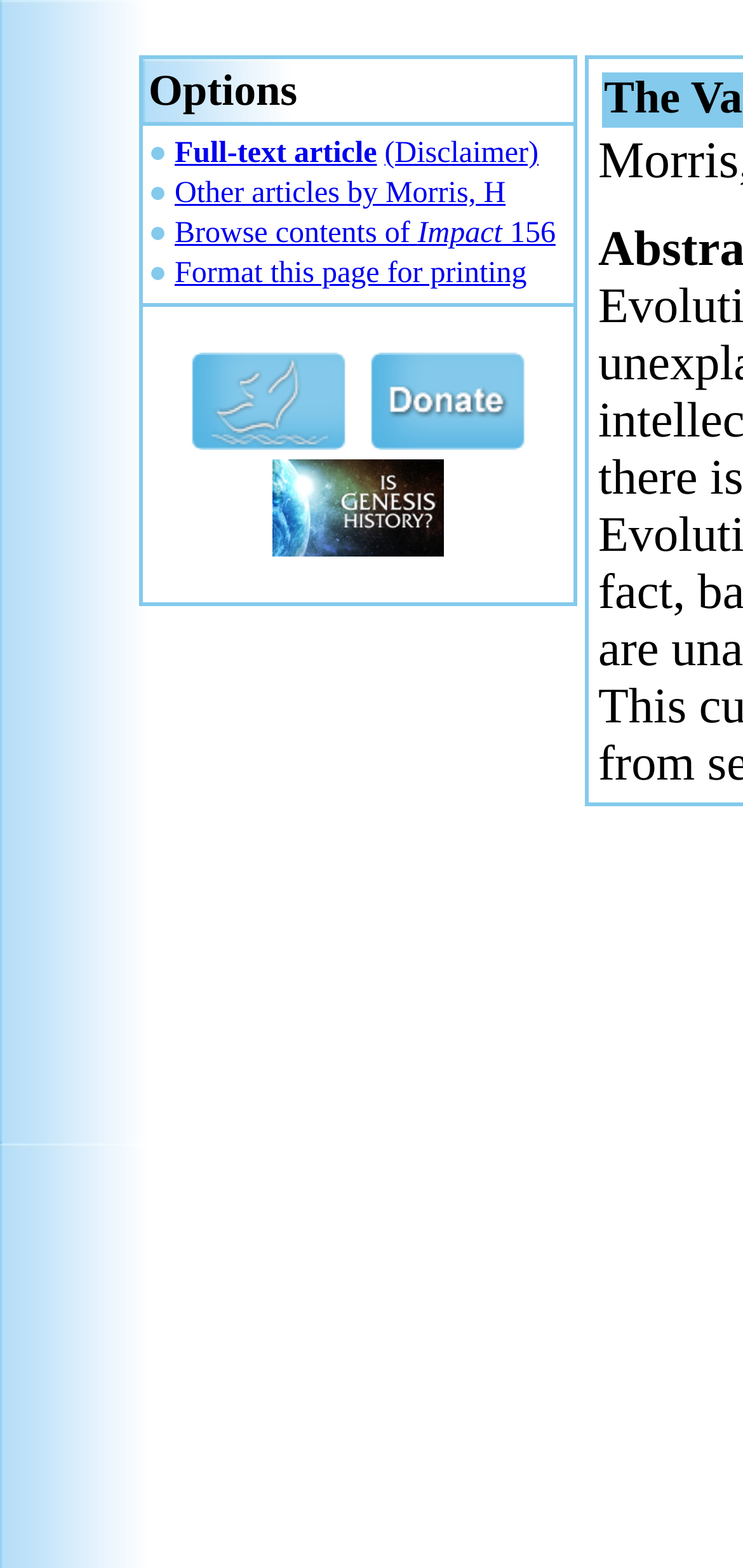Use a single word or phrase to answer the question: 
How many links are there in the second row of the table?

5